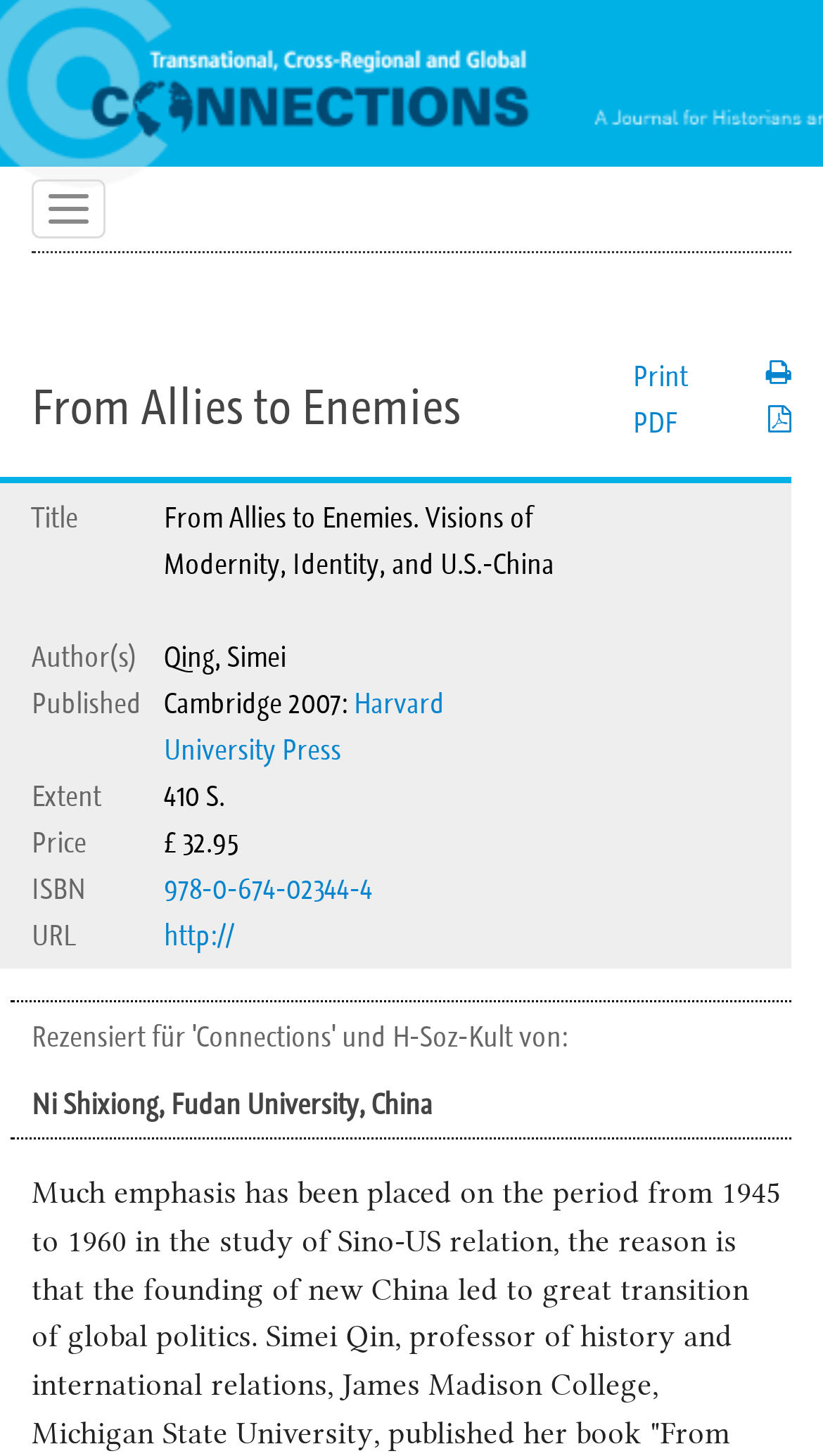What is the price of the book?
Craft a detailed and extensive response to the question.

I found the price of the book by looking at the static text element with the text 'Price' and its corresponding static text element with the text '£ 32.95'.